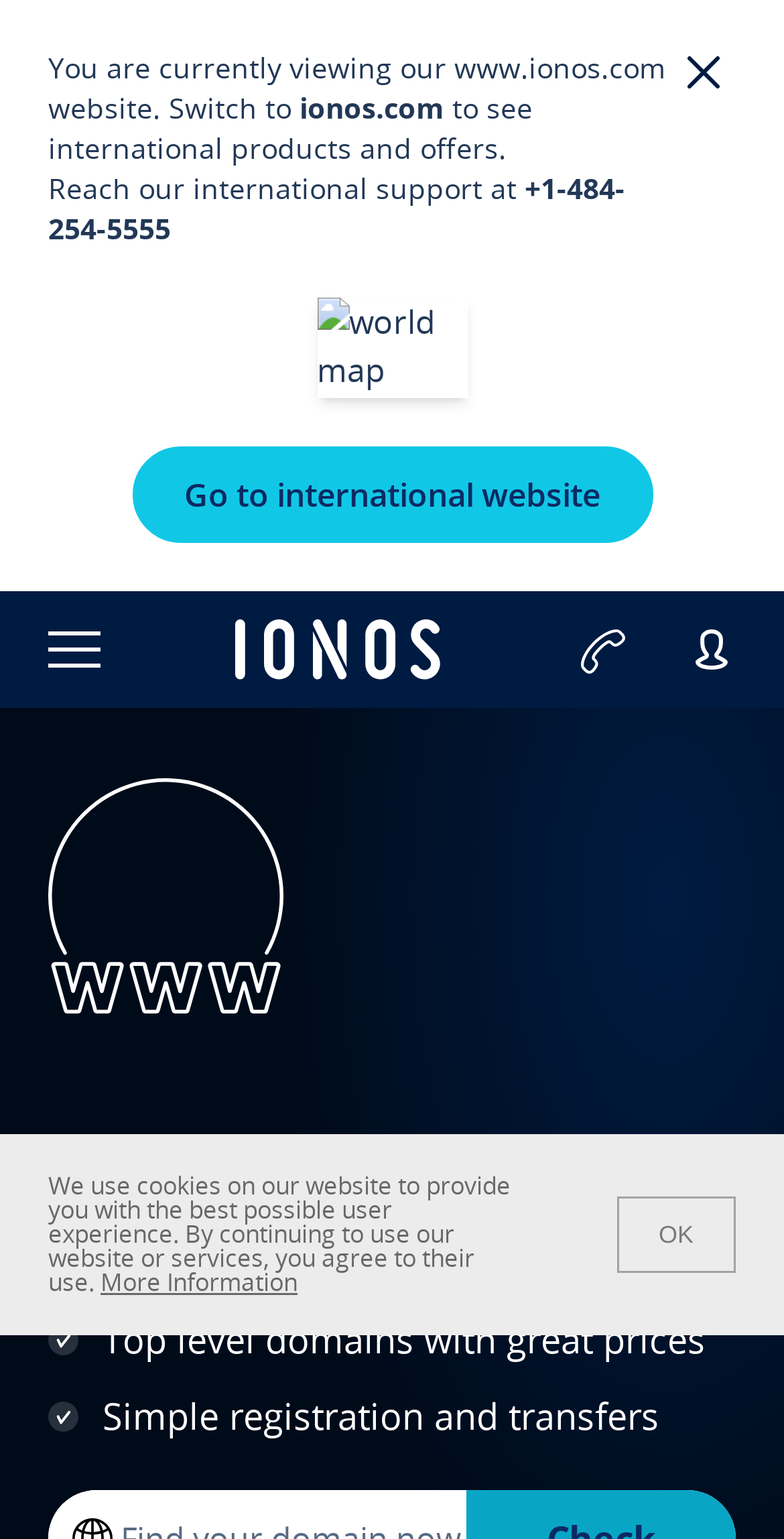What is the domain name of the website?
Look at the image and respond with a one-word or short-phrase answer.

www.ionos.com